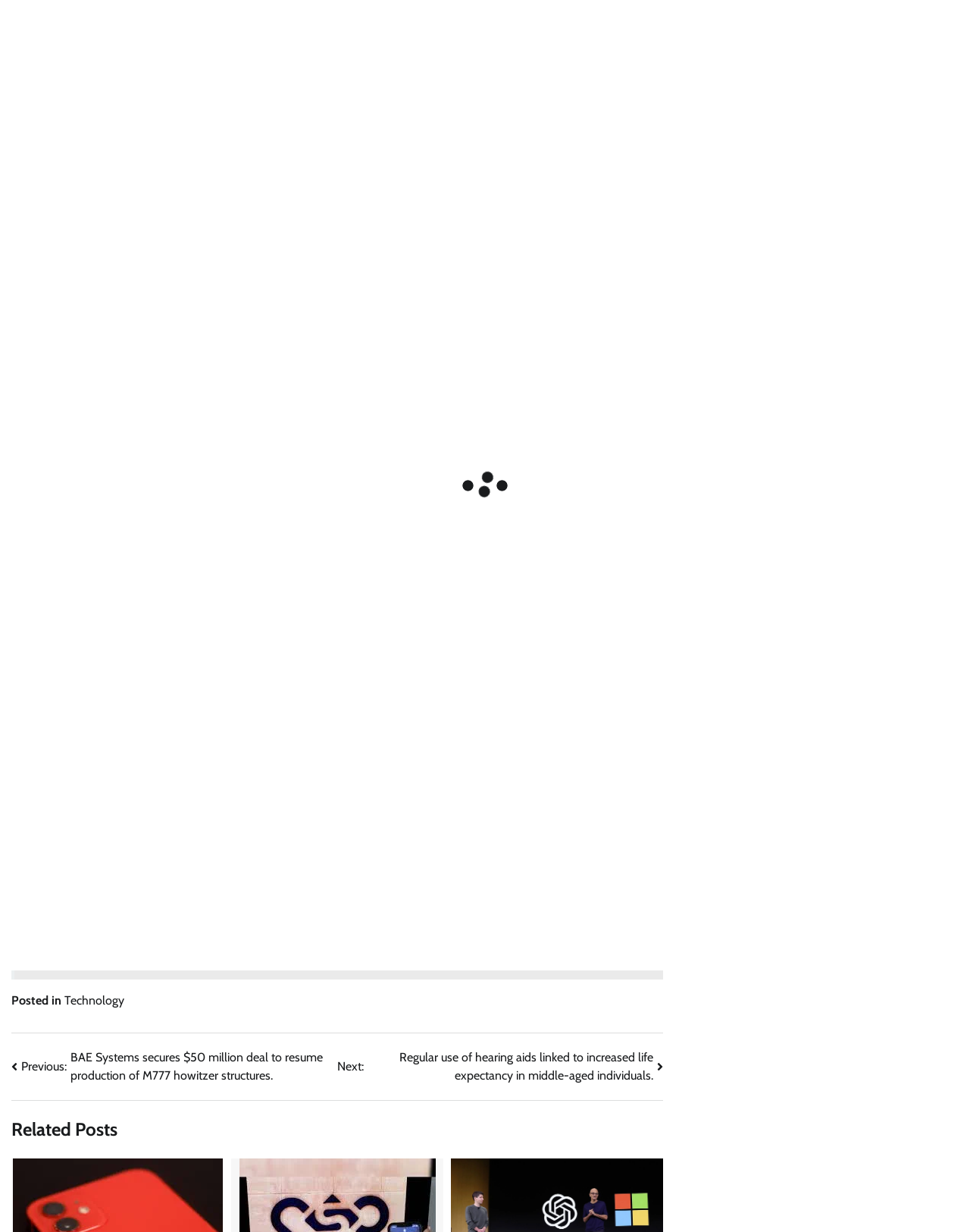Pinpoint the bounding box coordinates of the clickable element to carry out the following instruction: "Read NEWS."

None